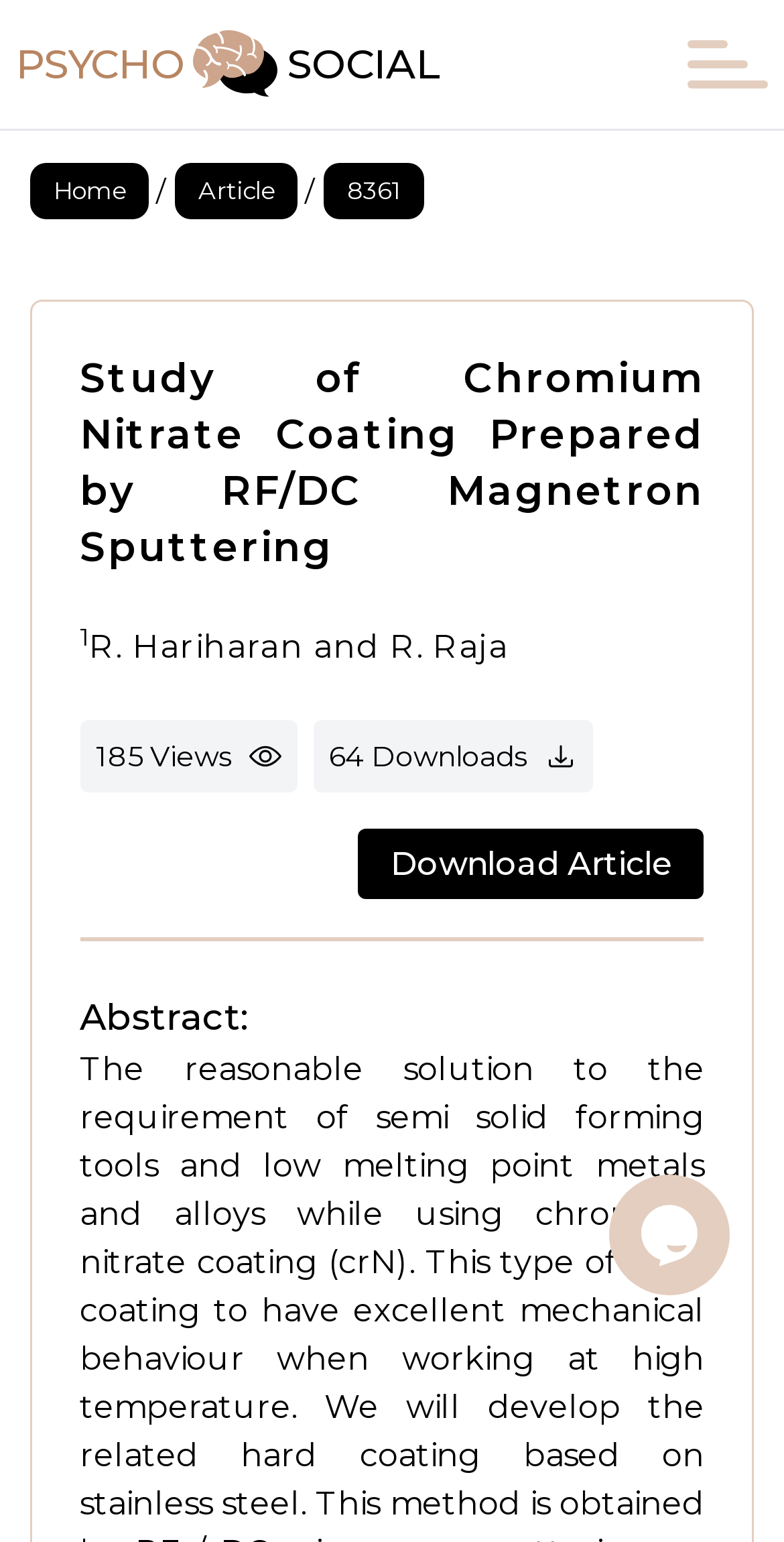Please respond in a single word or phrase: 
What is the download option for the article?

Download Article